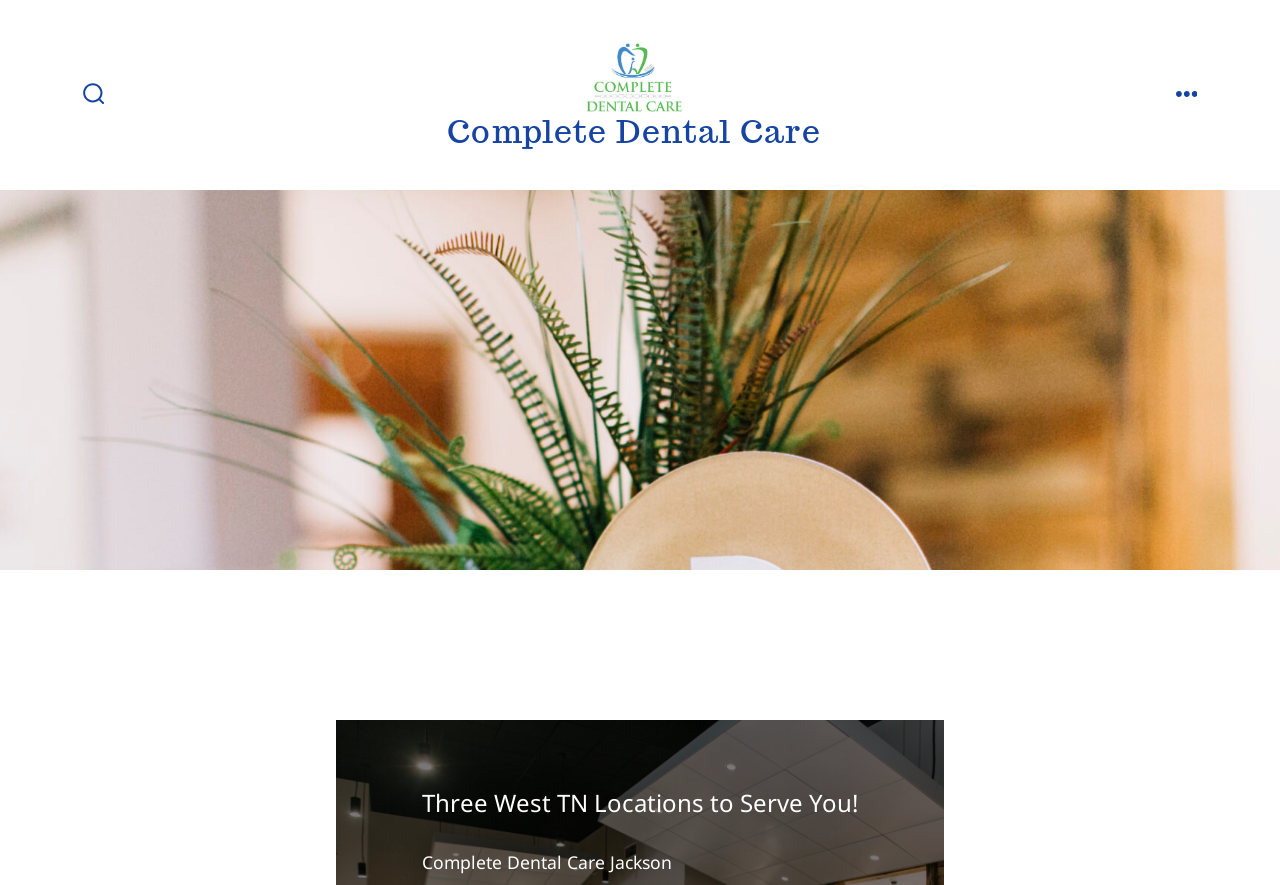How many locations are mentioned on the page? Examine the screenshot and reply using just one word or a brief phrase.

Three